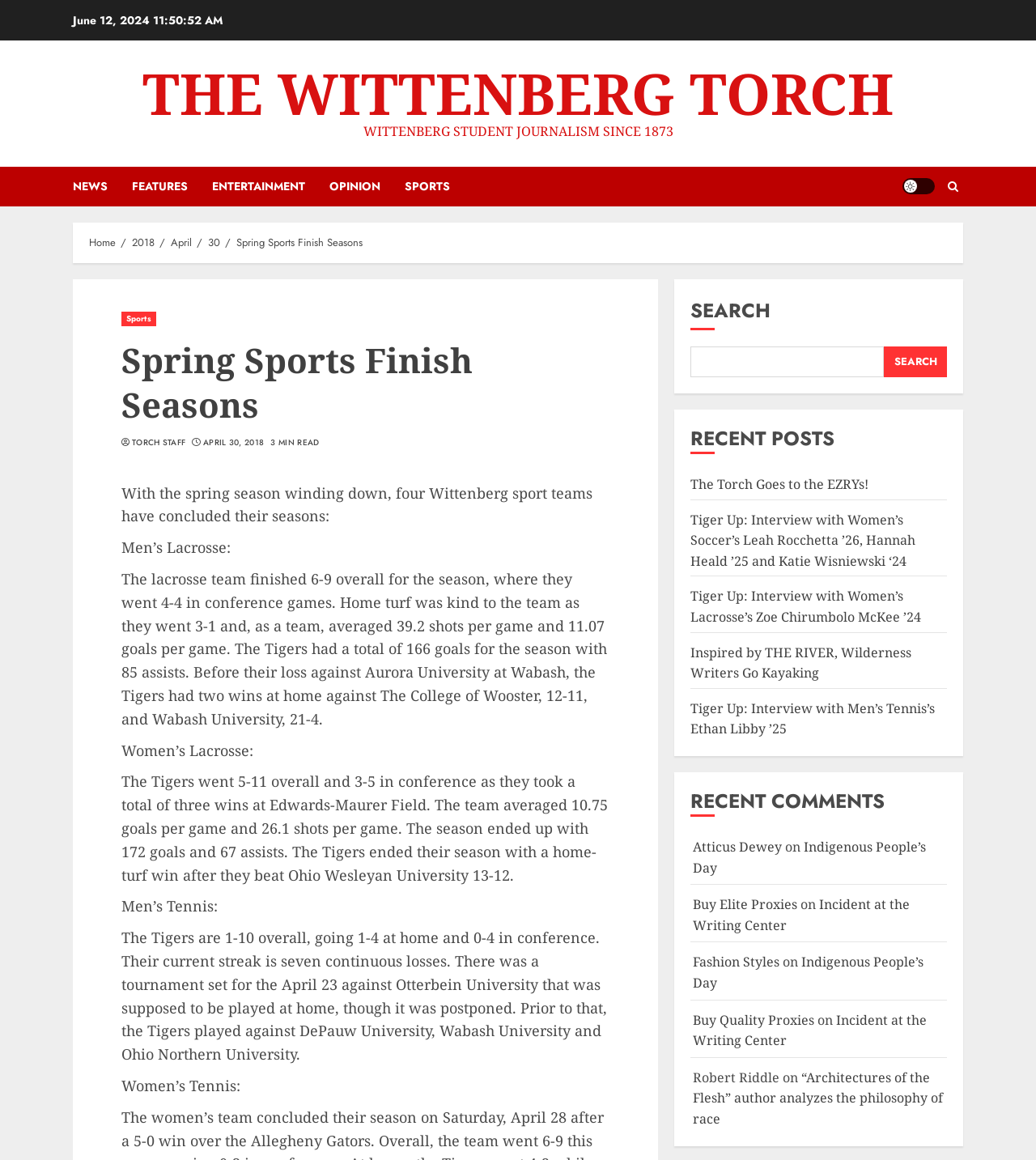Please locate and generate the primary heading on this webpage.

Spring Sports Finish Seasons